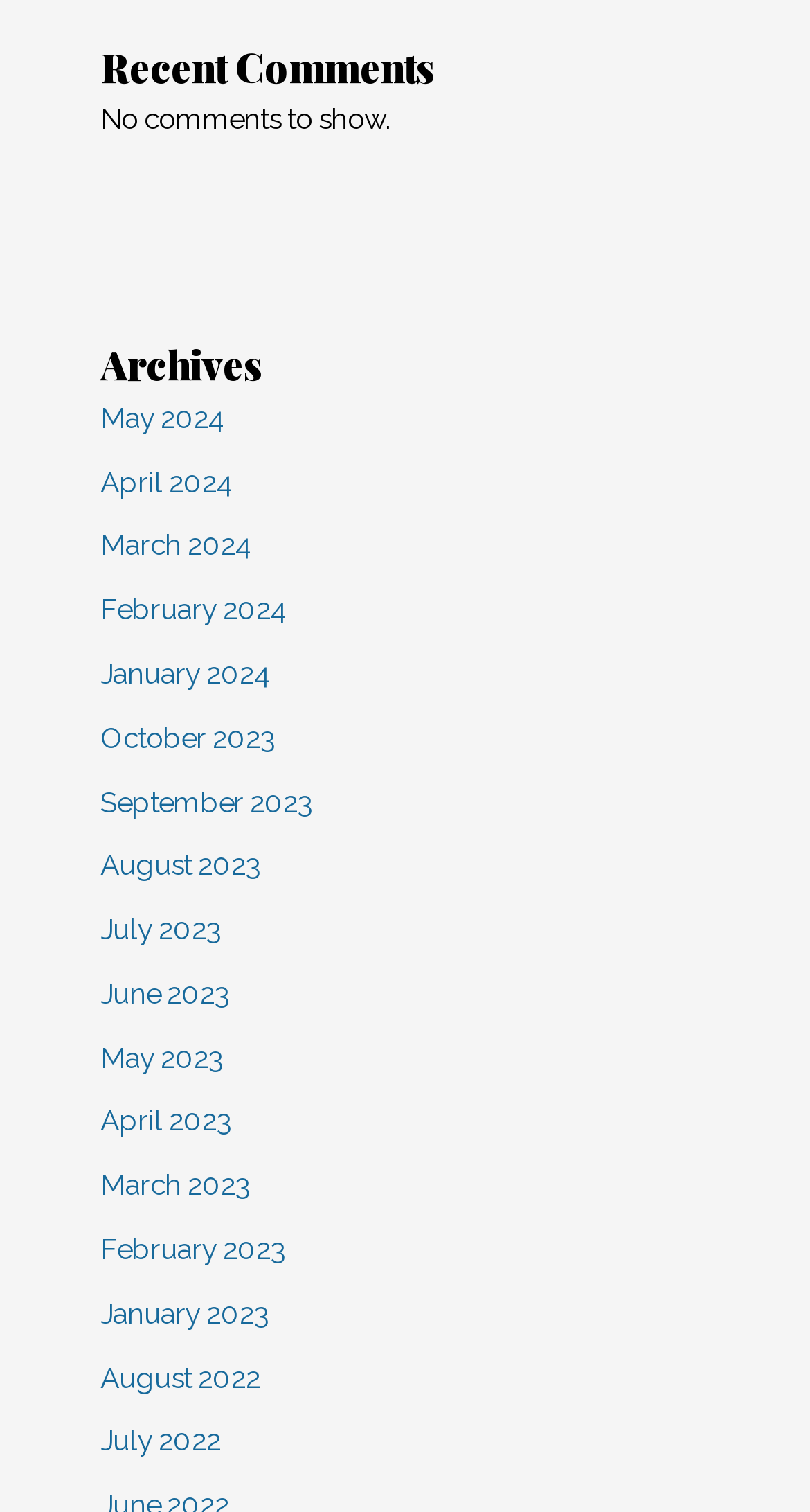How many months are listed in the Archives section?
Craft a detailed and extensive response to the question.

I counted the number of links under the 'Archives' heading, and there are 16 links, each representing a month from May 2024 to August 2022.